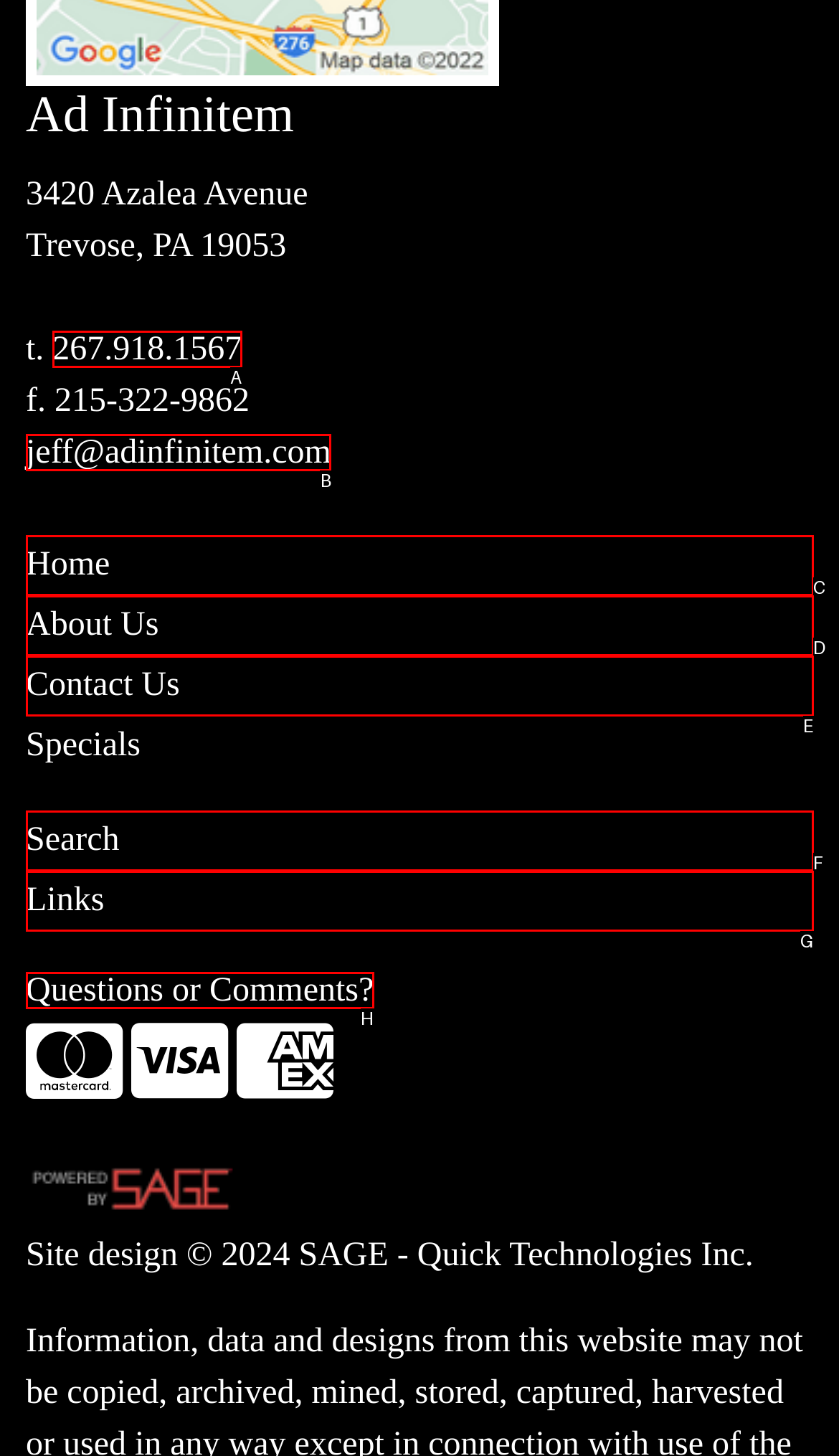Identify the option that corresponds to the description: About Us 
Provide the letter of the matching option from the available choices directly.

D